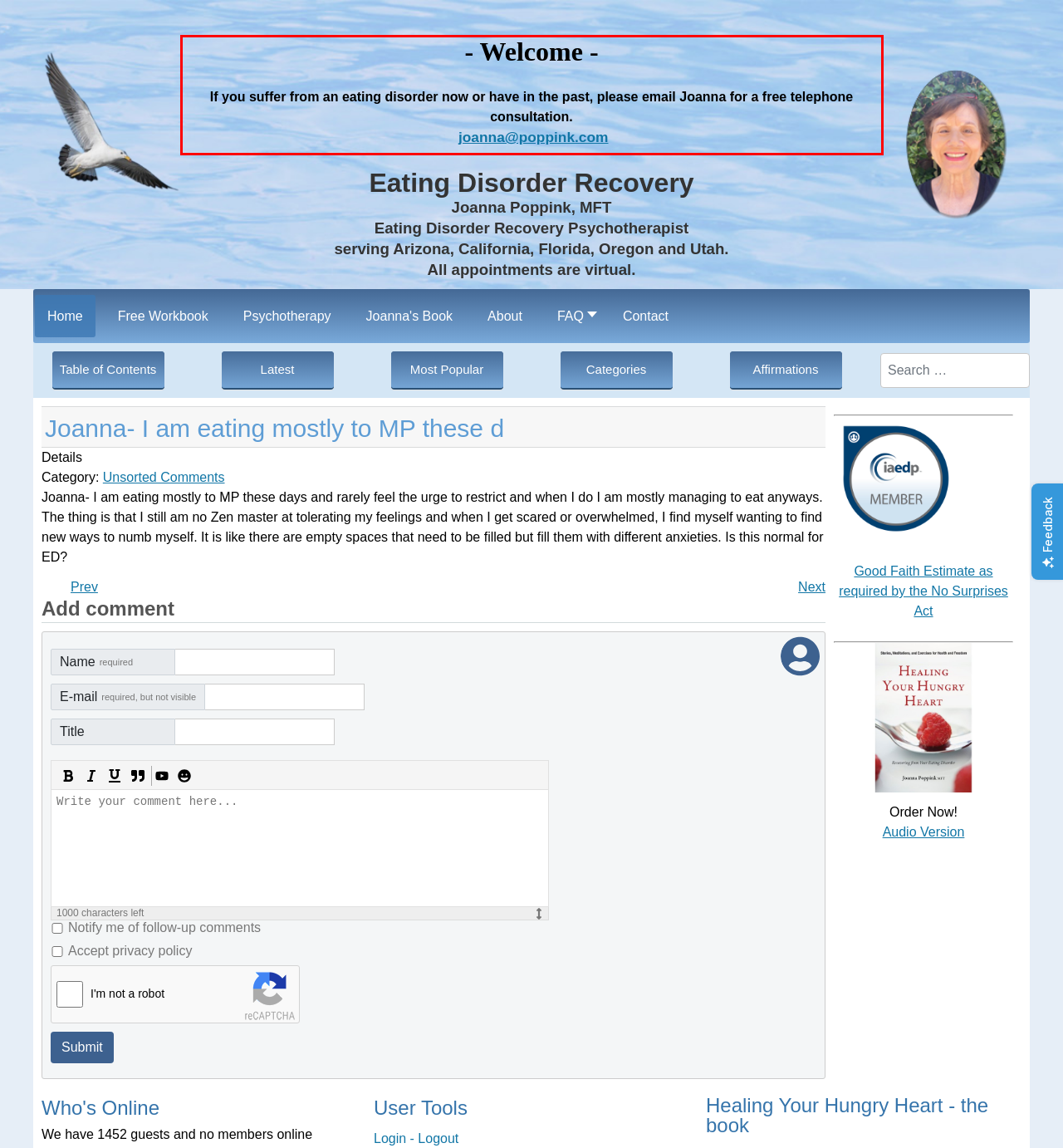You have a screenshot with a red rectangle around a UI element. Recognize and extract the text within this red bounding box using OCR.

- Welcome - If you suffer from an eating disorder now or have in the past, please email Joanna for a free telephone consultation. joanna@poppink.com